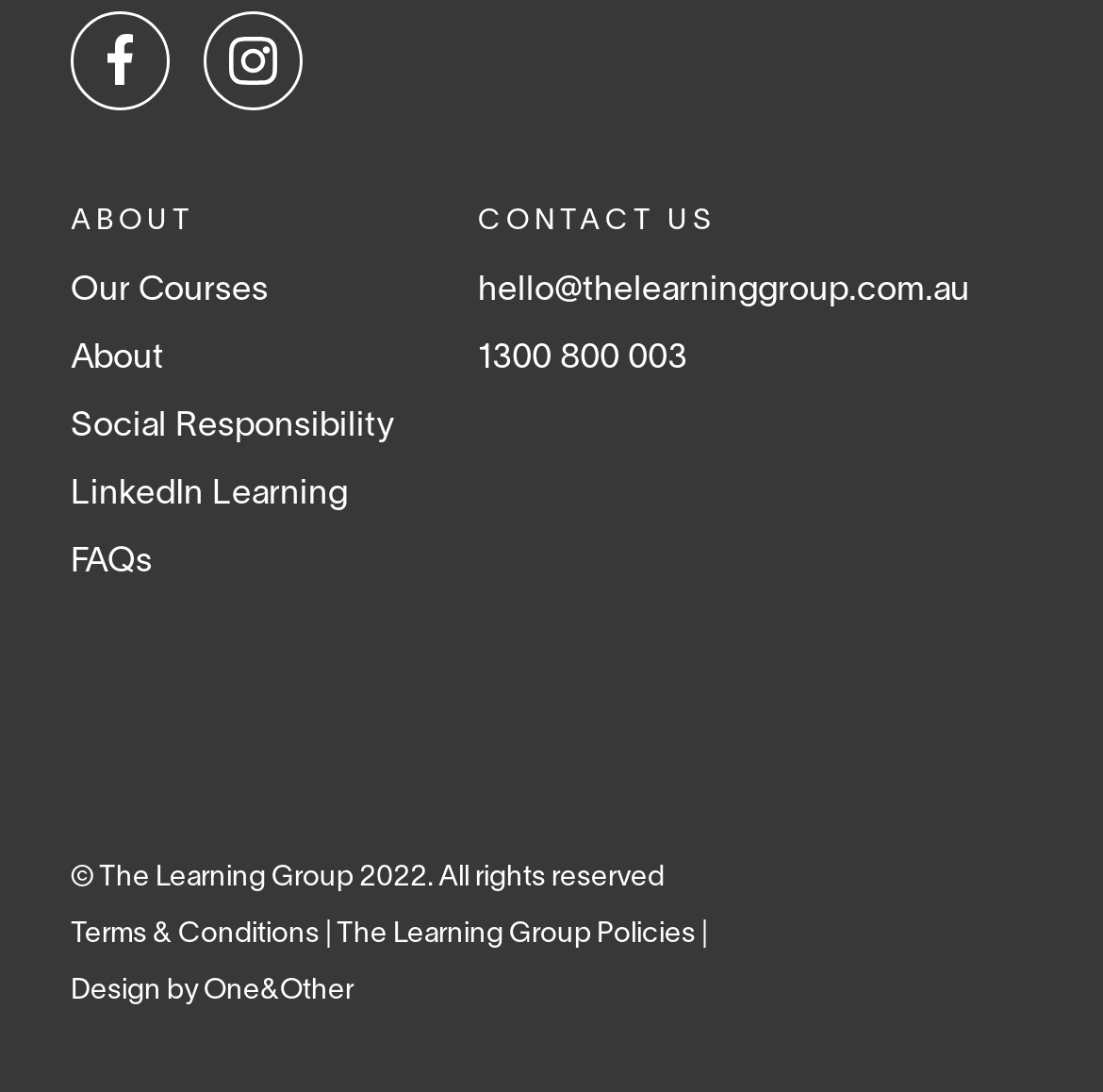What is the name of the organization?
Can you give a detailed and elaborate answer to the question?

I found the name of the organization by looking at the copyright information at the bottom of the page, which says '© The Learning Group 2022. All rights reserved'.